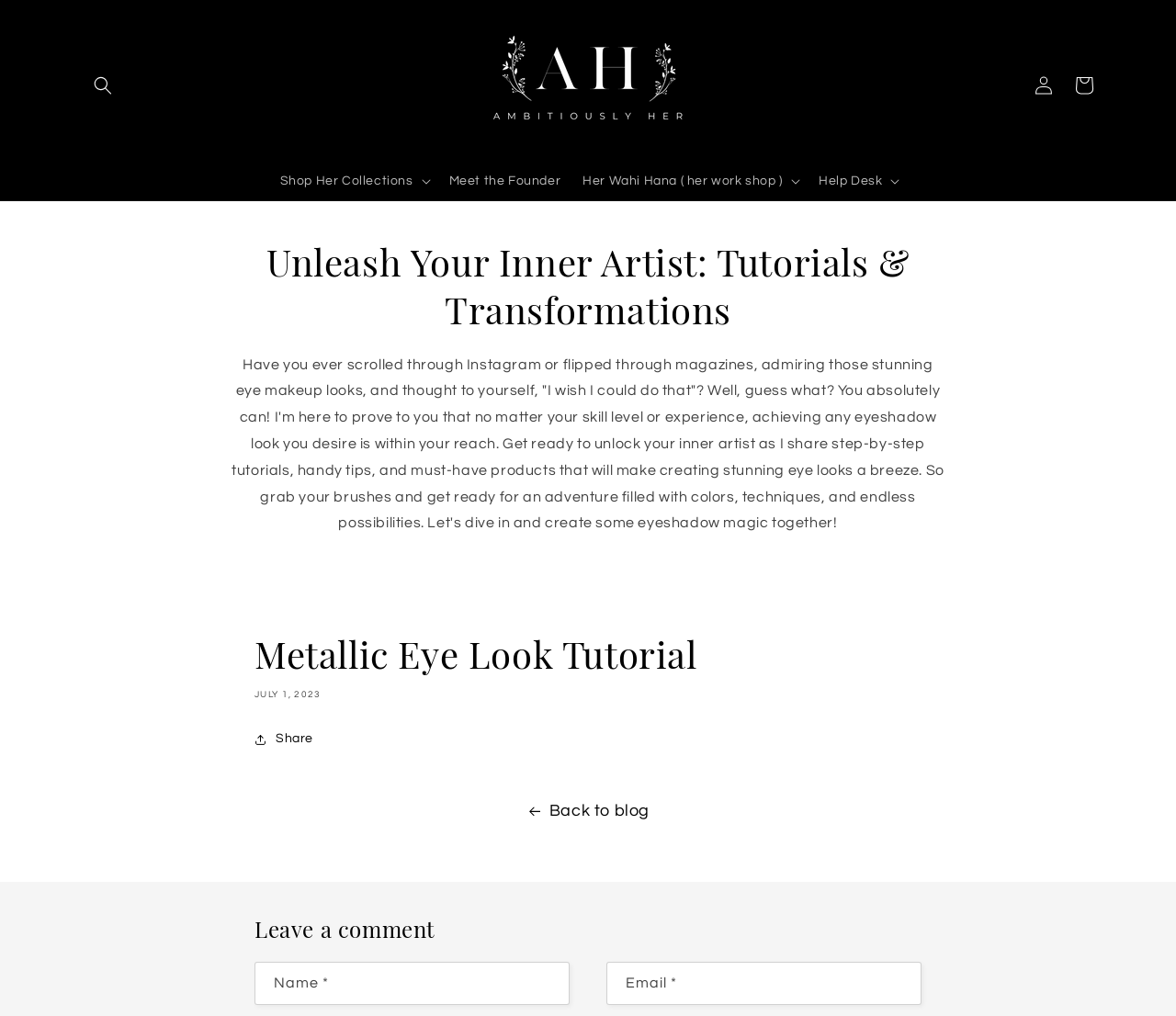Find the bounding box coordinates of the clickable area required to complete the following action: "Shop Her Collections".

[0.229, 0.159, 0.372, 0.197]